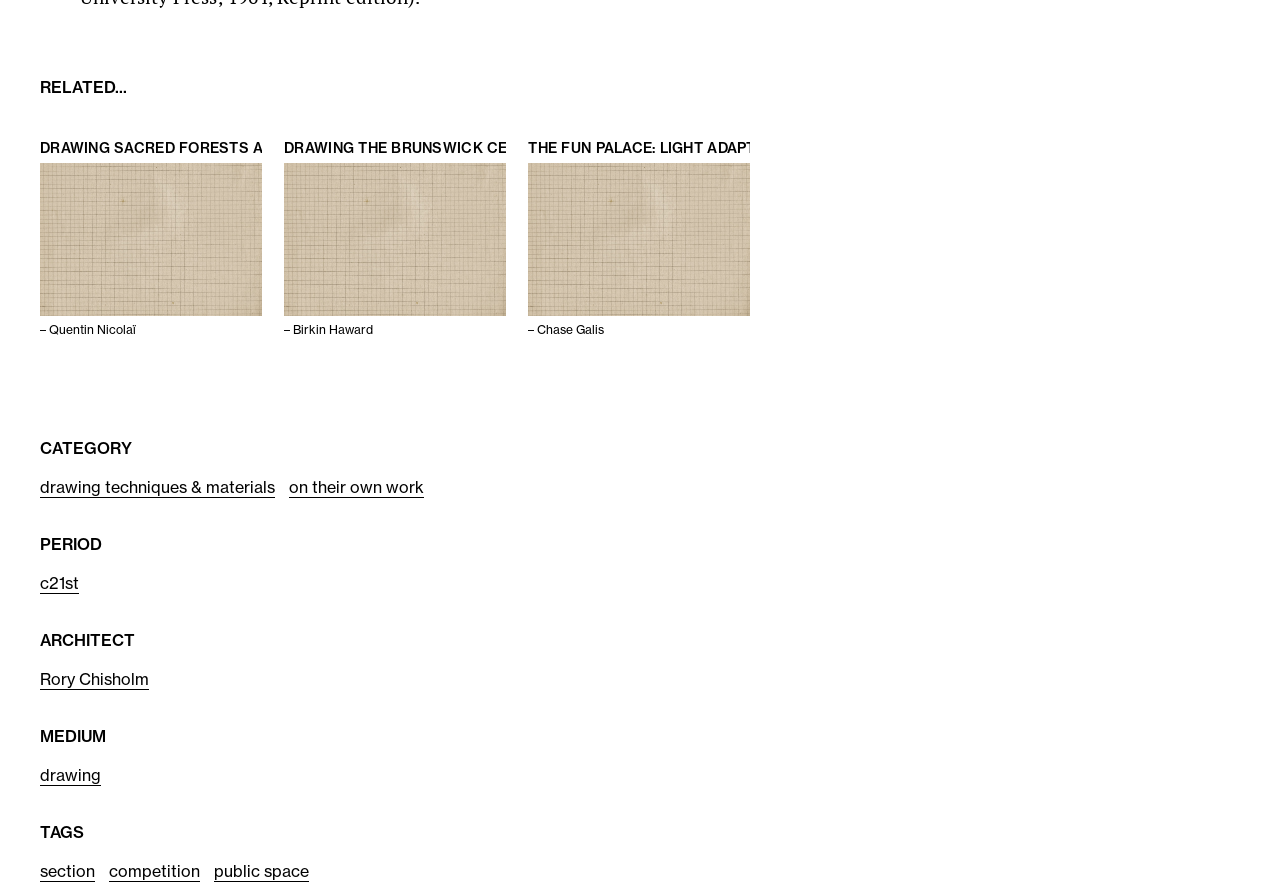Please identify the bounding box coordinates of the element's region that should be clicked to execute the following instruction: "Learn about the work of Rory Chisholm". The bounding box coordinates must be four float numbers between 0 and 1, i.e., [left, top, right, bottom].

[0.031, 0.755, 0.116, 0.778]